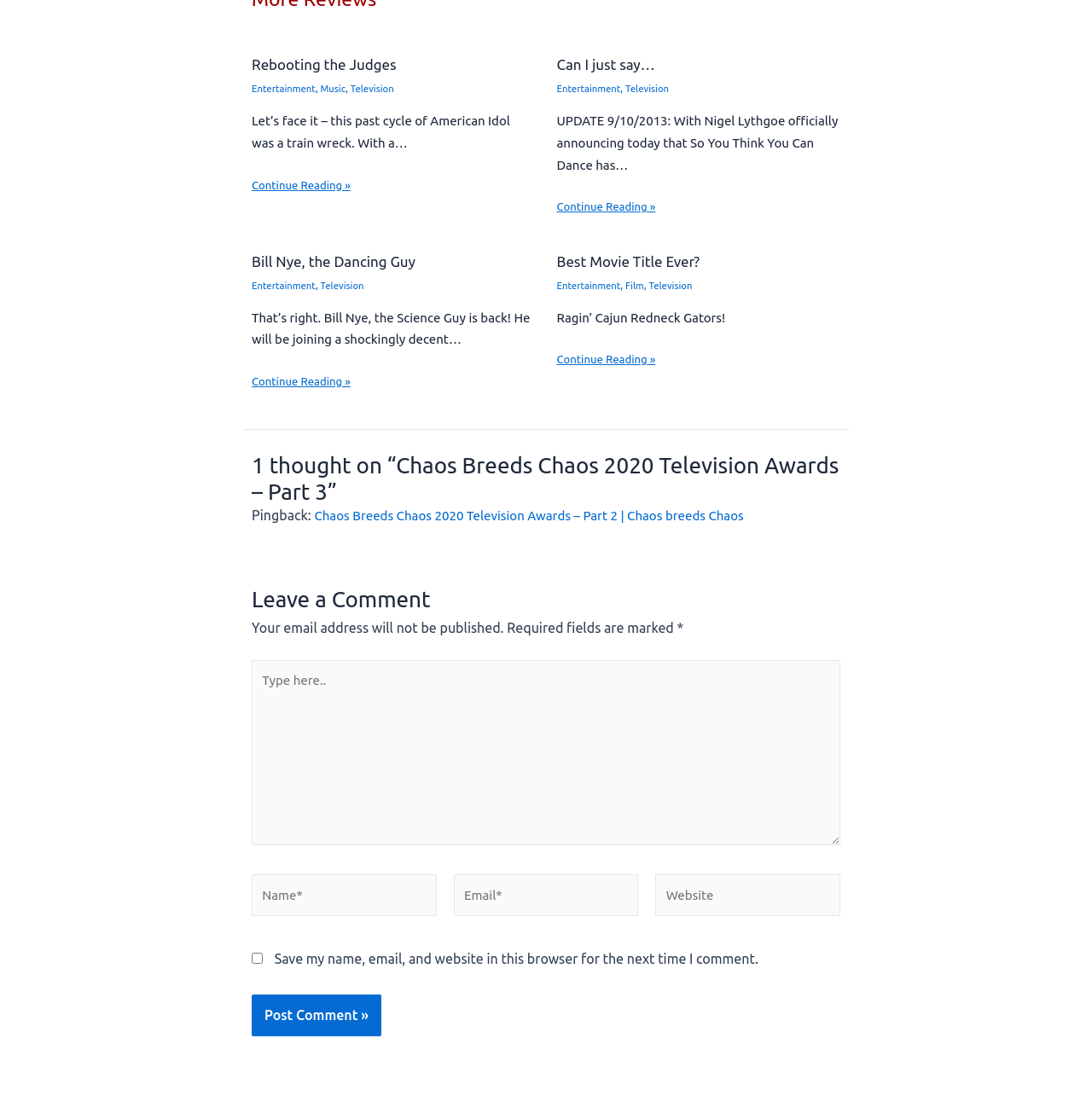How many articles are on the webpage?
Your answer should be a single word or phrase derived from the screenshot.

4